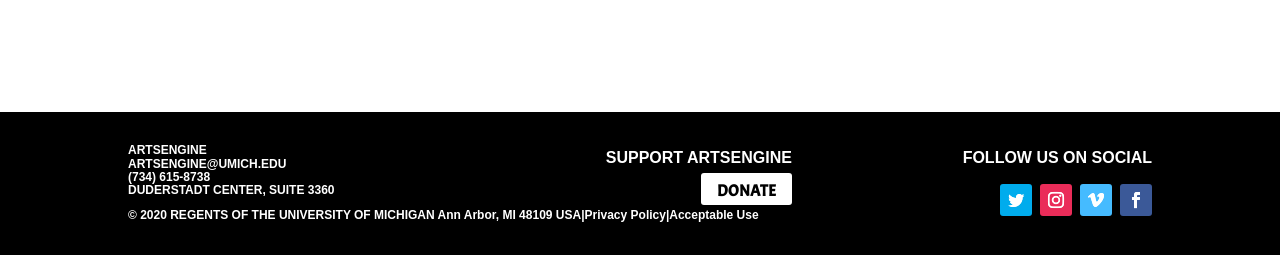What is the phone number of ARTSENGINE? Using the information from the screenshot, answer with a single word or phrase.

(734) 615-8738